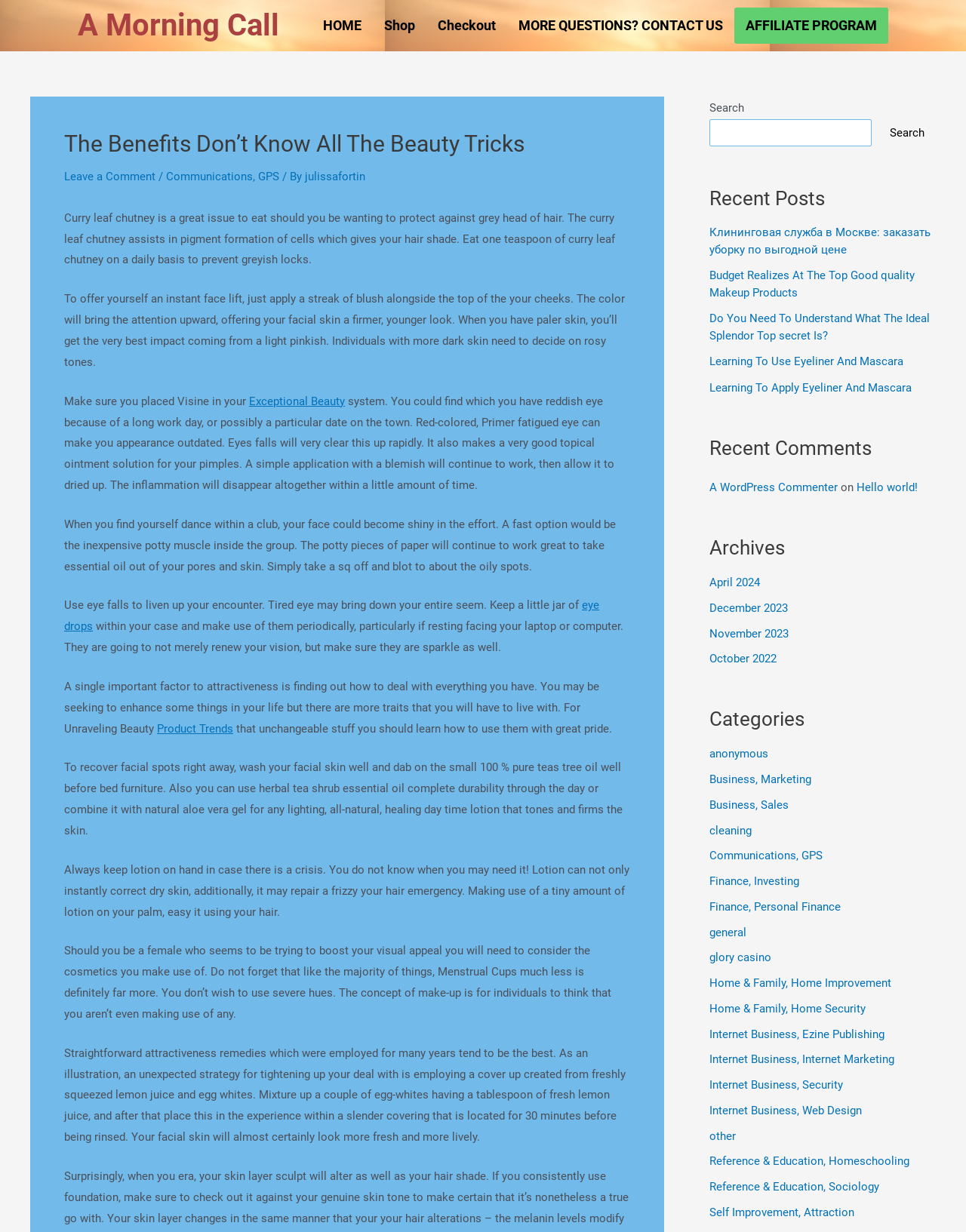Identify the bounding box coordinates of the clickable region to carry out the given instruction: "Click on the 'Exceptional Beauty' link".

[0.258, 0.32, 0.357, 0.331]